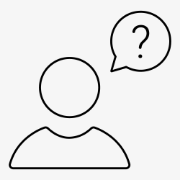Create an exhaustive description of the image.

The image features a simple line drawing of a person’s silhouette, accompanied by a speech bubble that contains a question mark. This visual likely represents a user seeking help or information, emphasizing themes of inquiry and support. It reflects a common graphic used in customer service contexts, where individuals may have questions or need clarification on various topics. This particular design suggests engagement and assistance, inviting viewers to seek answers to their queries. It aligns well with the surrounding content, which appears to focus on providing help and resources for users with questions.